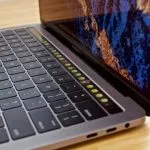Describe every detail you can see in the image.

This image showcases a close-up view of a MacBook Pro, emphasizing its sleek design and modern features. The laptop is partially opened, revealing its keyboard adorned with the Touch Bar—a dynamic interface that provides contextual controls for various applications, enhancing user experience and productivity. The high-resolution display presents vibrant colors, highlighting the laptop's impressive visuals. The metallic finish and precise craftsmanship reflect Apple's commitment to quality and innovation, making this device a staple for professionals and creatives alike.